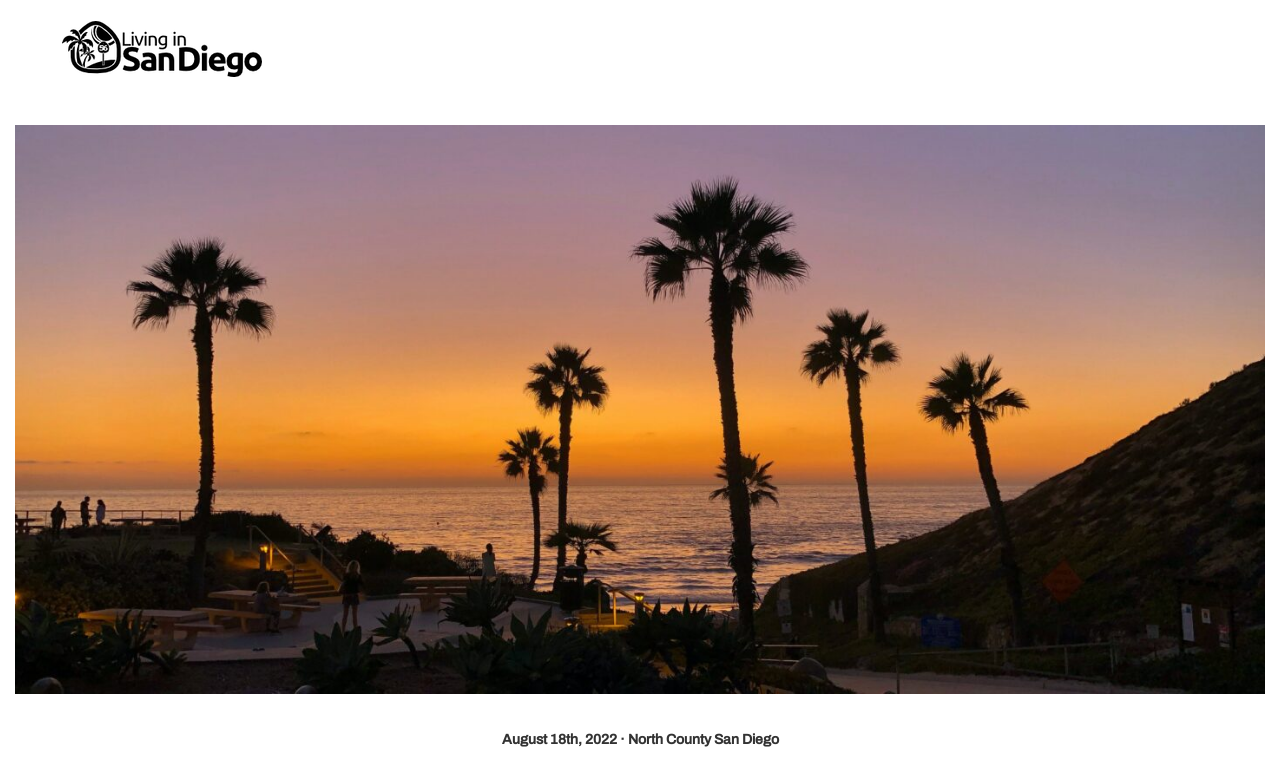Determine the bounding box coordinates of the region I should click to achieve the following instruction: "Leave a comment on the post". Ensure the bounding box coordinates are four float numbers between 0 and 1, i.e., [left, top, right, bottom].

None